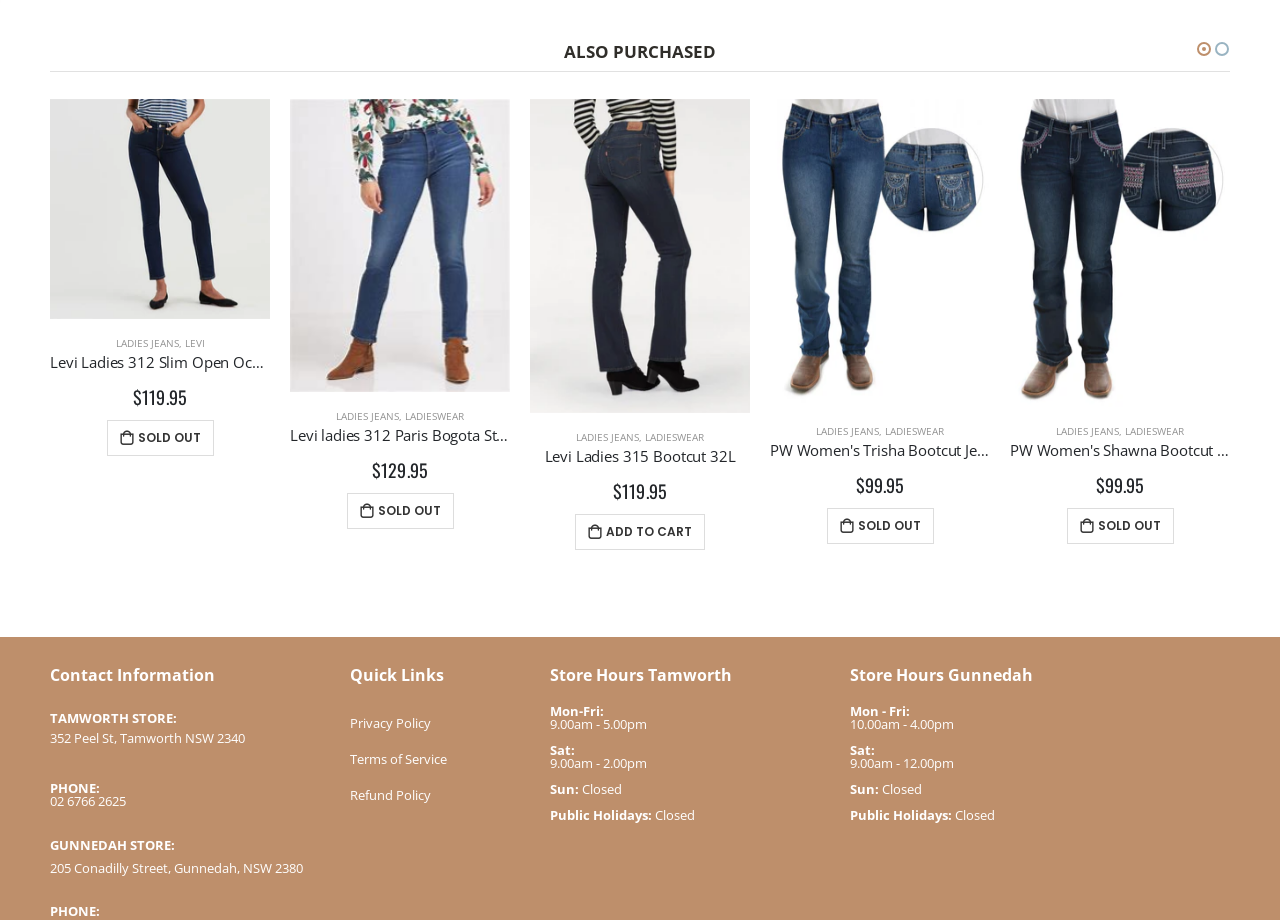What is the phone number of the Tamworth store?
Could you please answer the question thoroughly and with as much detail as possible?

I found the contact information section on the webpage, which mentions the phone number of the Tamworth store as '02 6766 2625'.